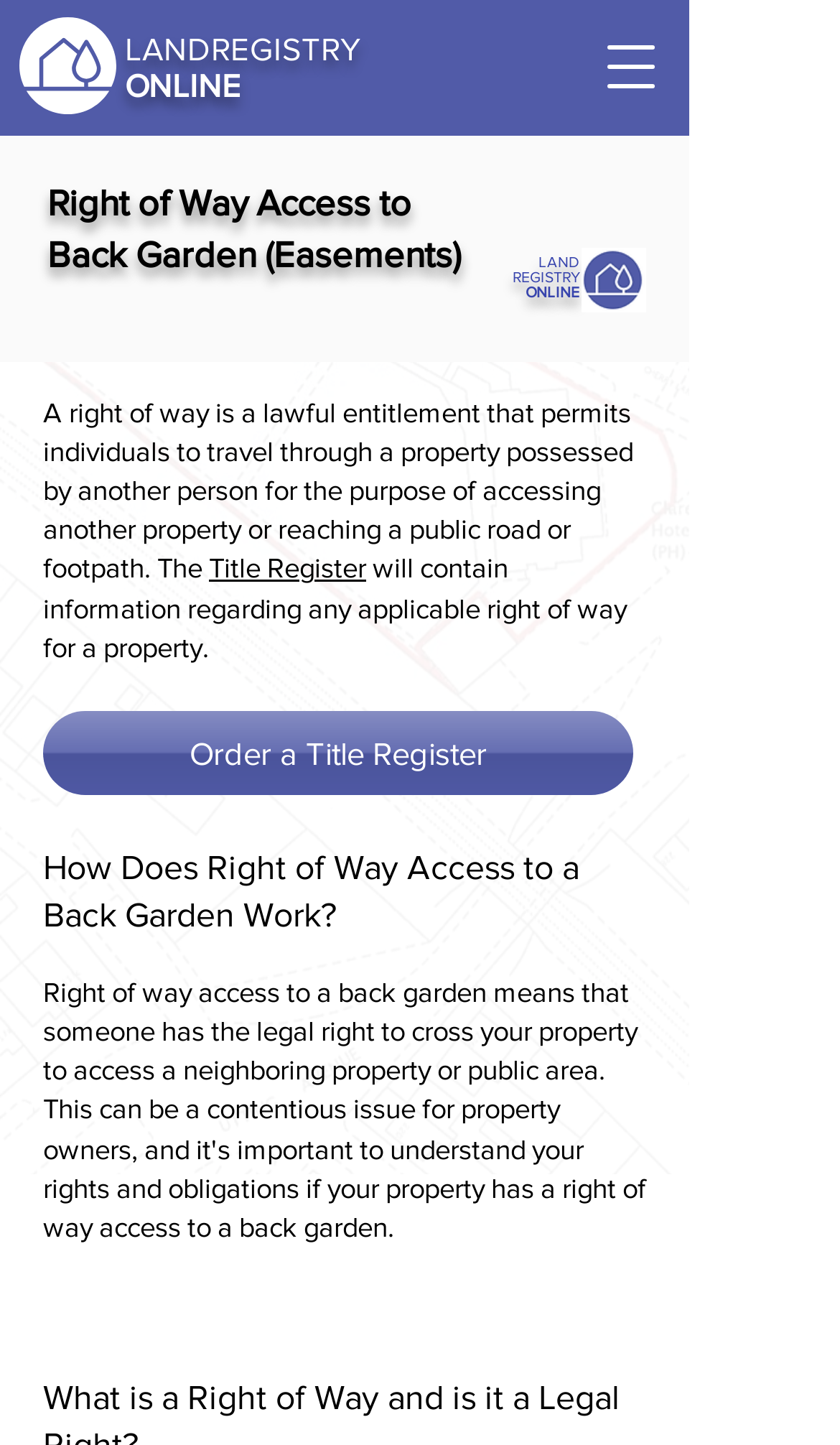Determine the bounding box for the UI element described here: "#comp-ka0jq9fb svg [data-color="1"] {fill: #FFFFFF;}".

[0.023, 0.012, 0.138, 0.079]